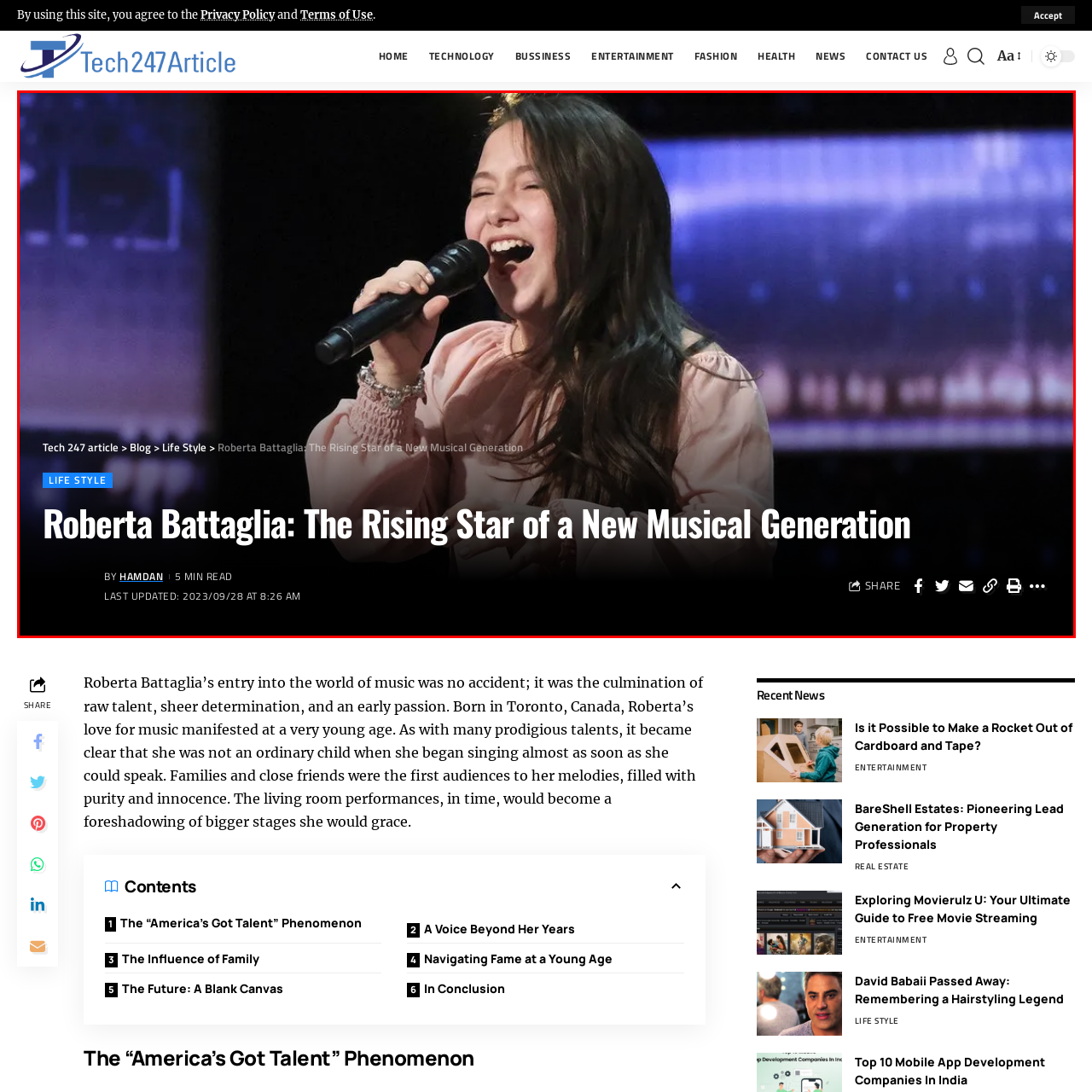What is Roberta Battaglia's profession?
Pay attention to the image surrounded by the red bounding box and answer the question in detail based on the image.

The image and the accompanying text describe Roberta Battaglia as a young and talented singer, and highlight her talent and dedication to her craft, which suggests that her profession is a singer.